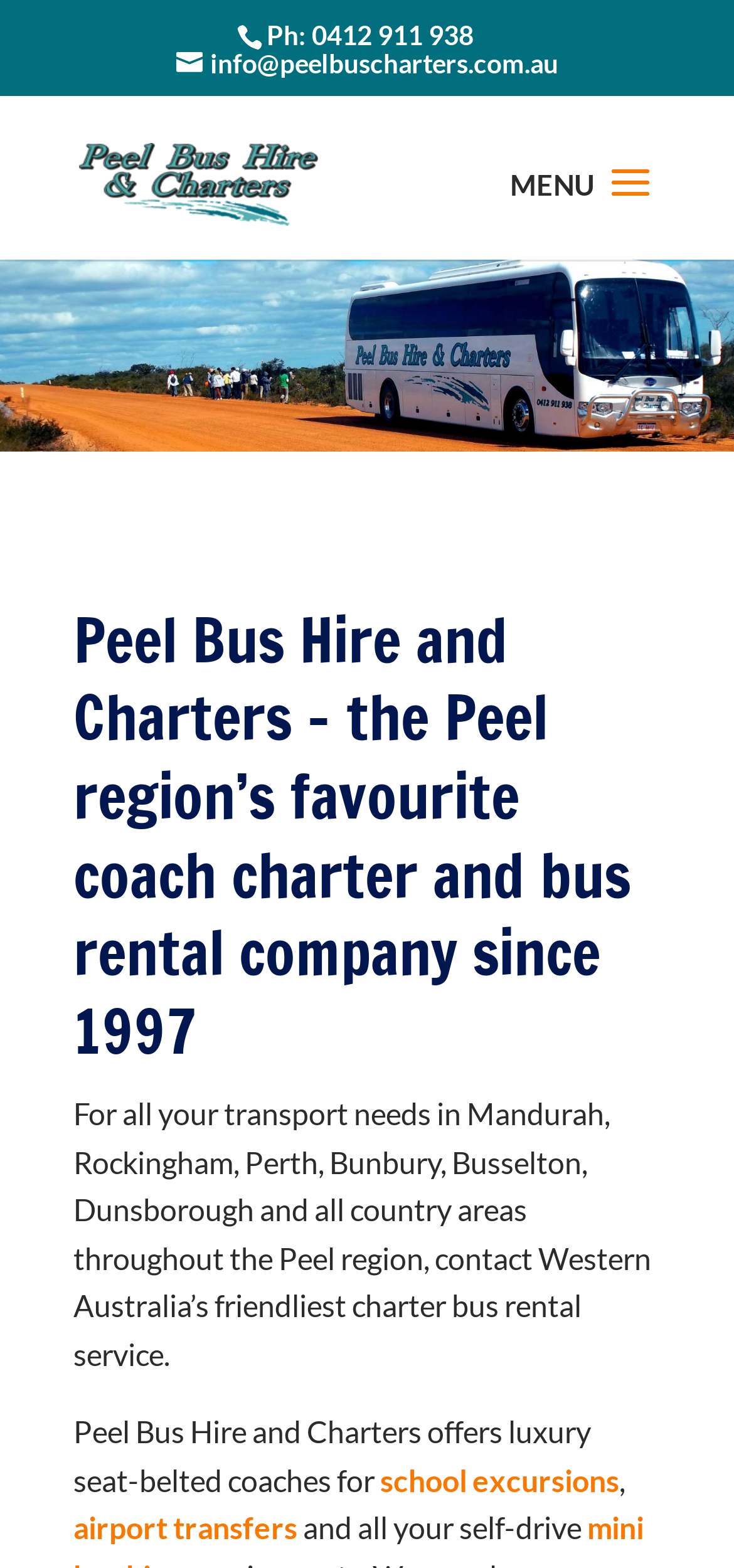Analyze the image and provide a detailed answer to the question: What is the phone number to contact?

I found the phone number by looking at the link element with the text 'Ph: 0412 911 938' which is located at the top of the webpage.